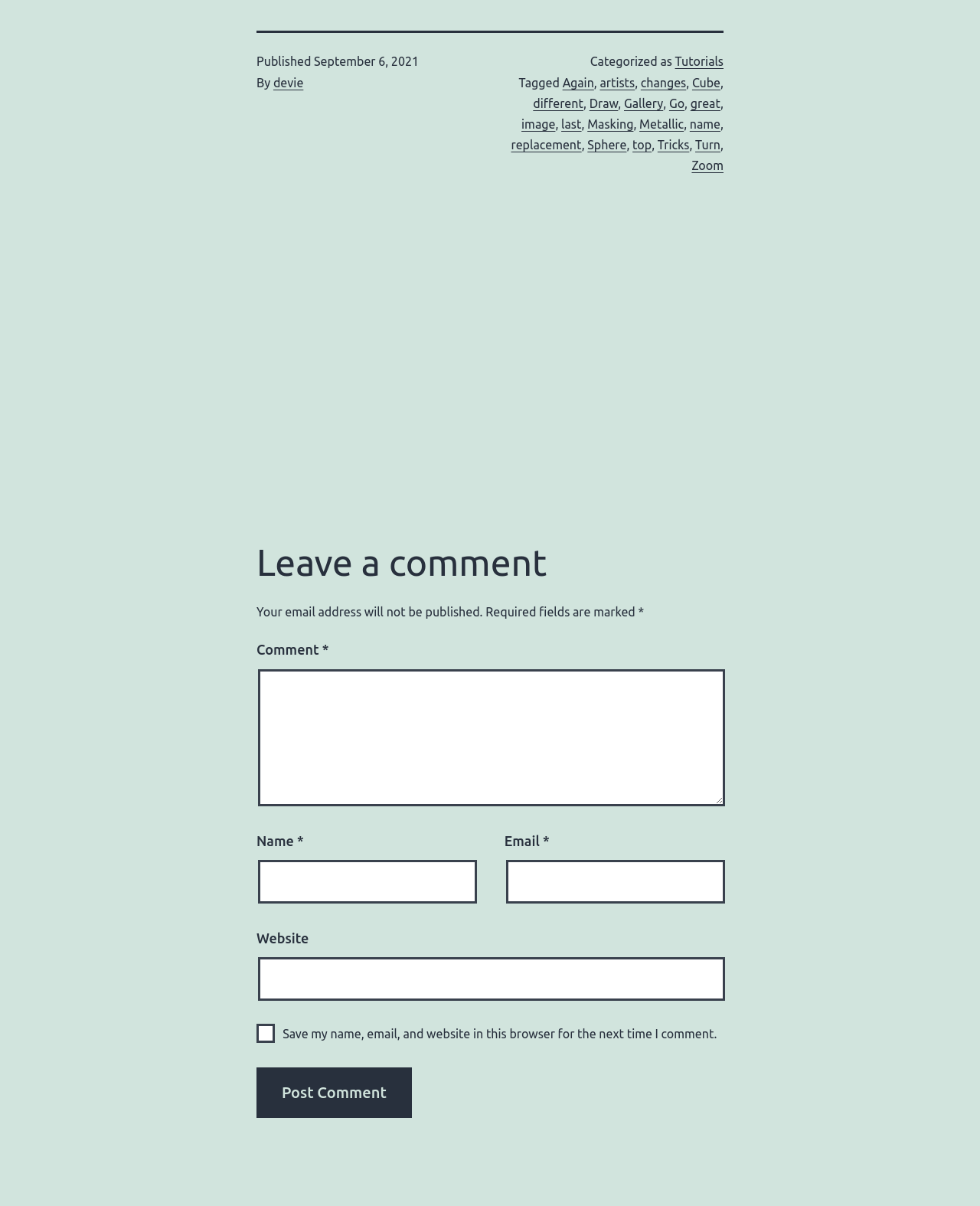What is the publication date of the article?
Refer to the image and answer the question using a single word or phrase.

September 6, 2021